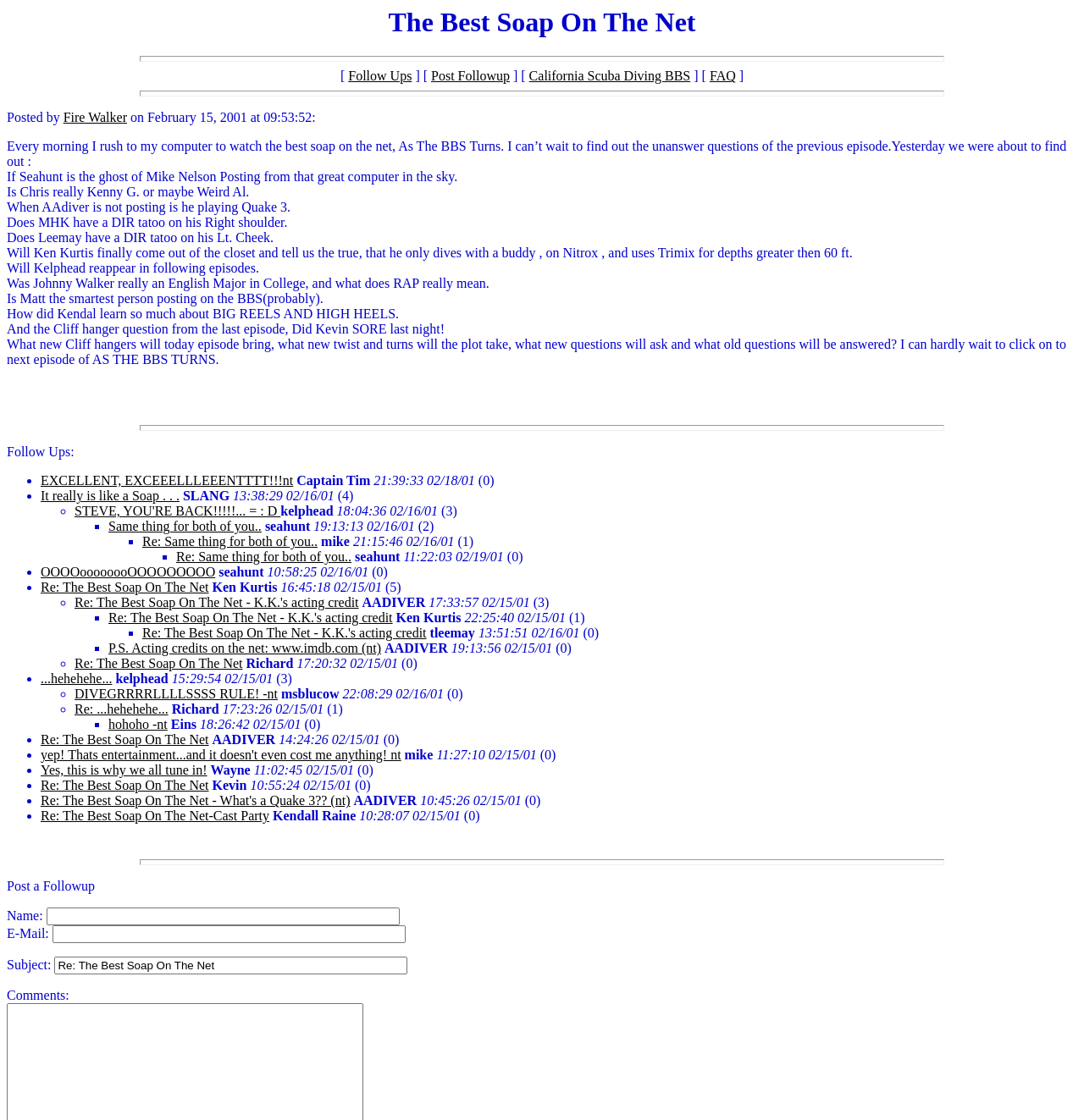Bounding box coordinates are specified in the format (top-left x, top-left y, bottom-right x, bottom-right y). All values are floating point numbers bounded between 0 and 1. Please provide the bounding box coordinate of the region this sentence describes: California Scuba Diving BBS

[0.488, 0.062, 0.637, 0.074]